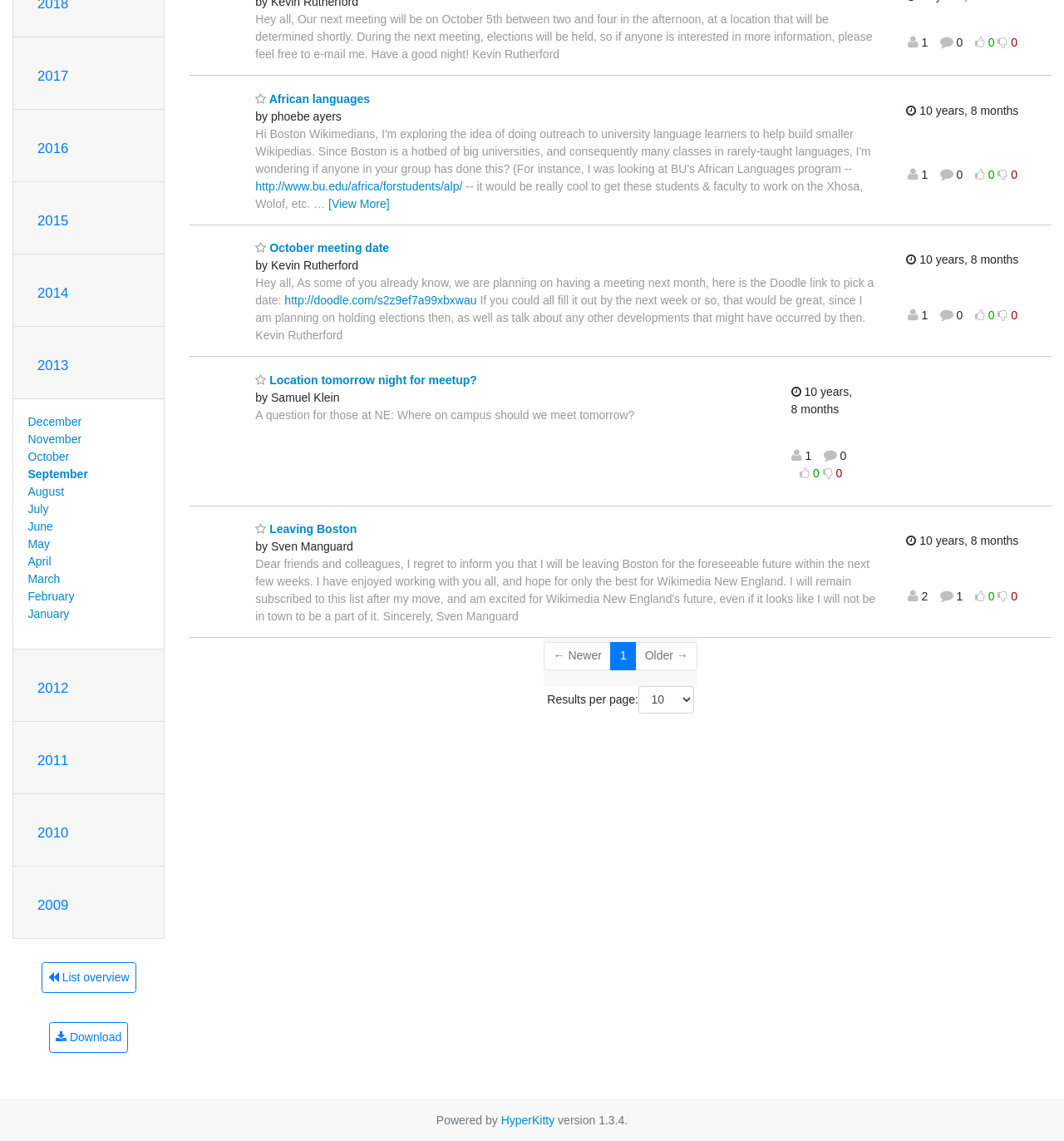Using the description "0", predict the bounding box of the relevant HTML element.

[0.752, 0.409, 0.773, 0.42]